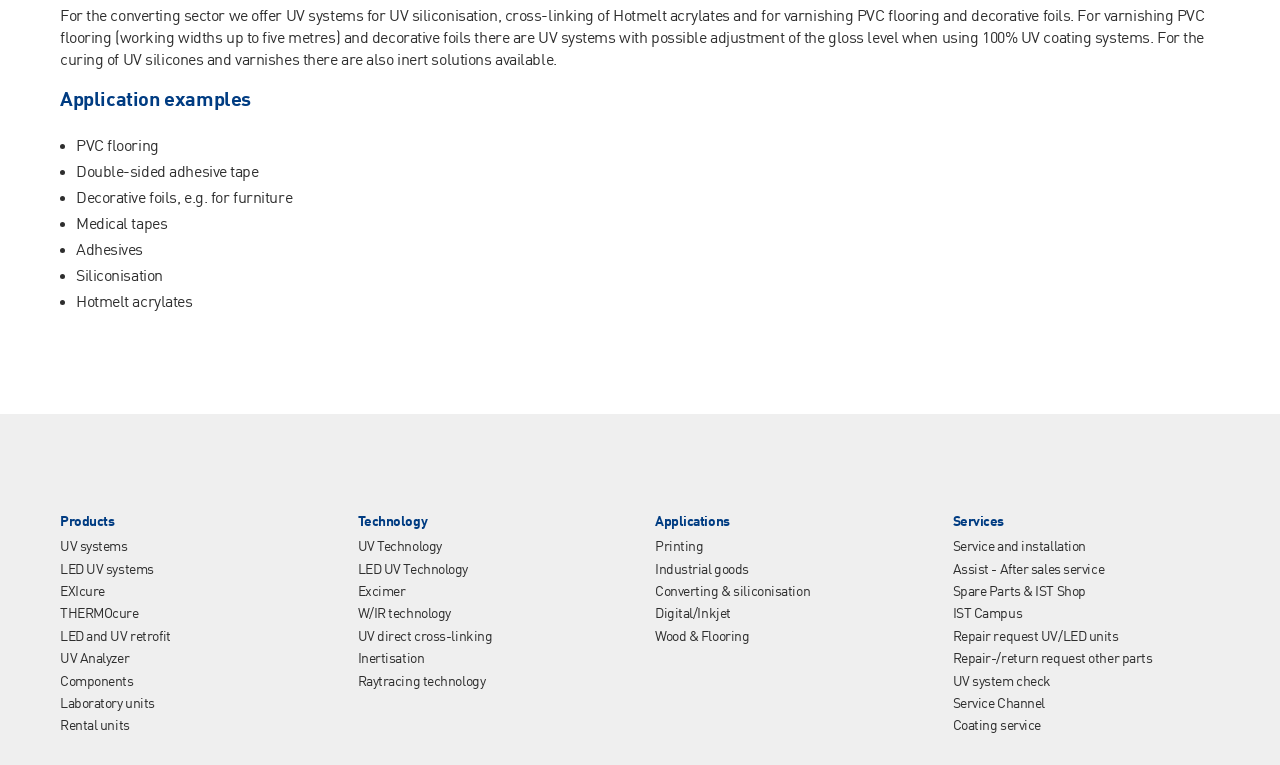Provide the bounding box coordinates of the HTML element this sentence describes: "UV system check".

[0.744, 0.882, 0.821, 0.9]